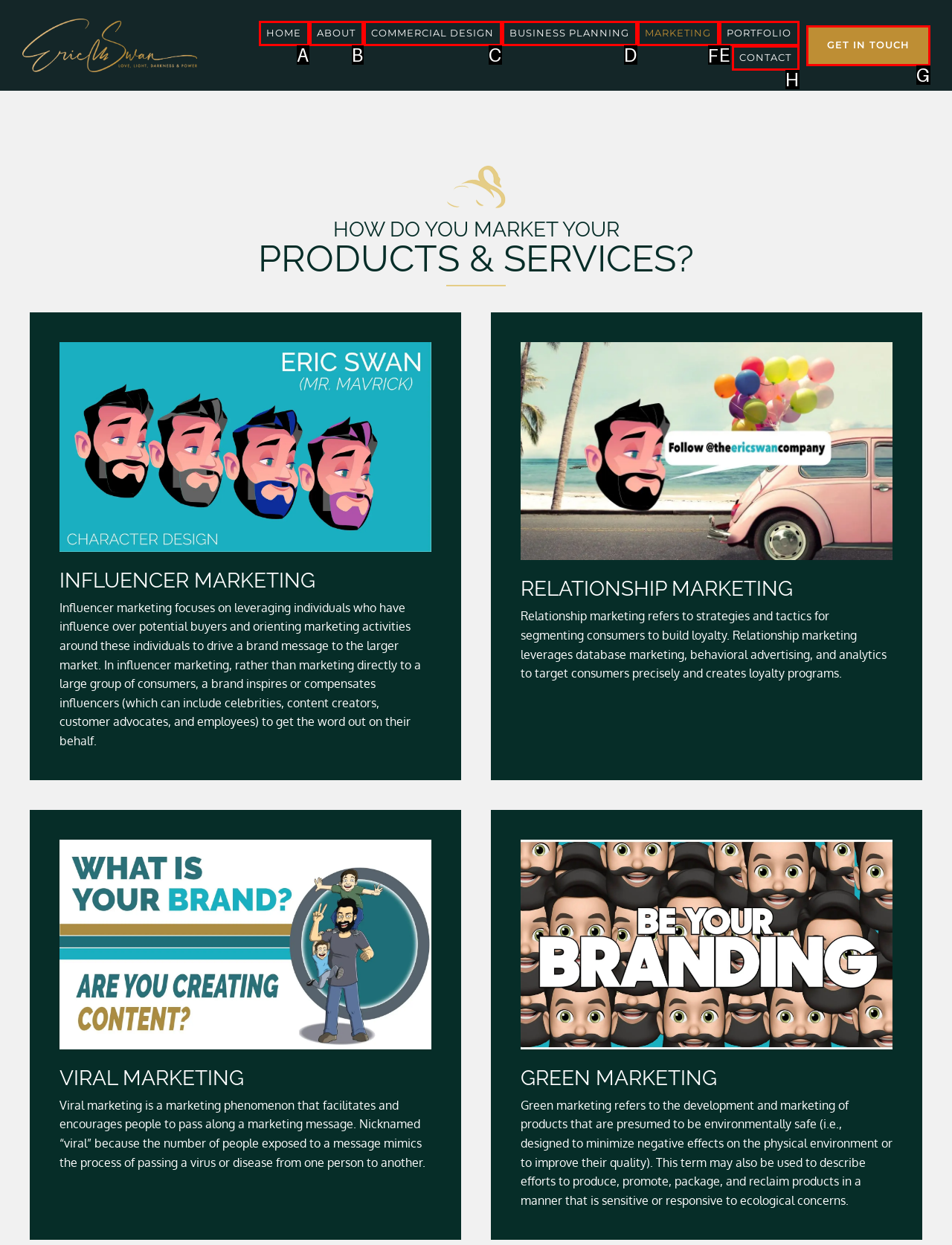To perform the task "Click the MARKETING link", which UI element's letter should you select? Provide the letter directly.

F